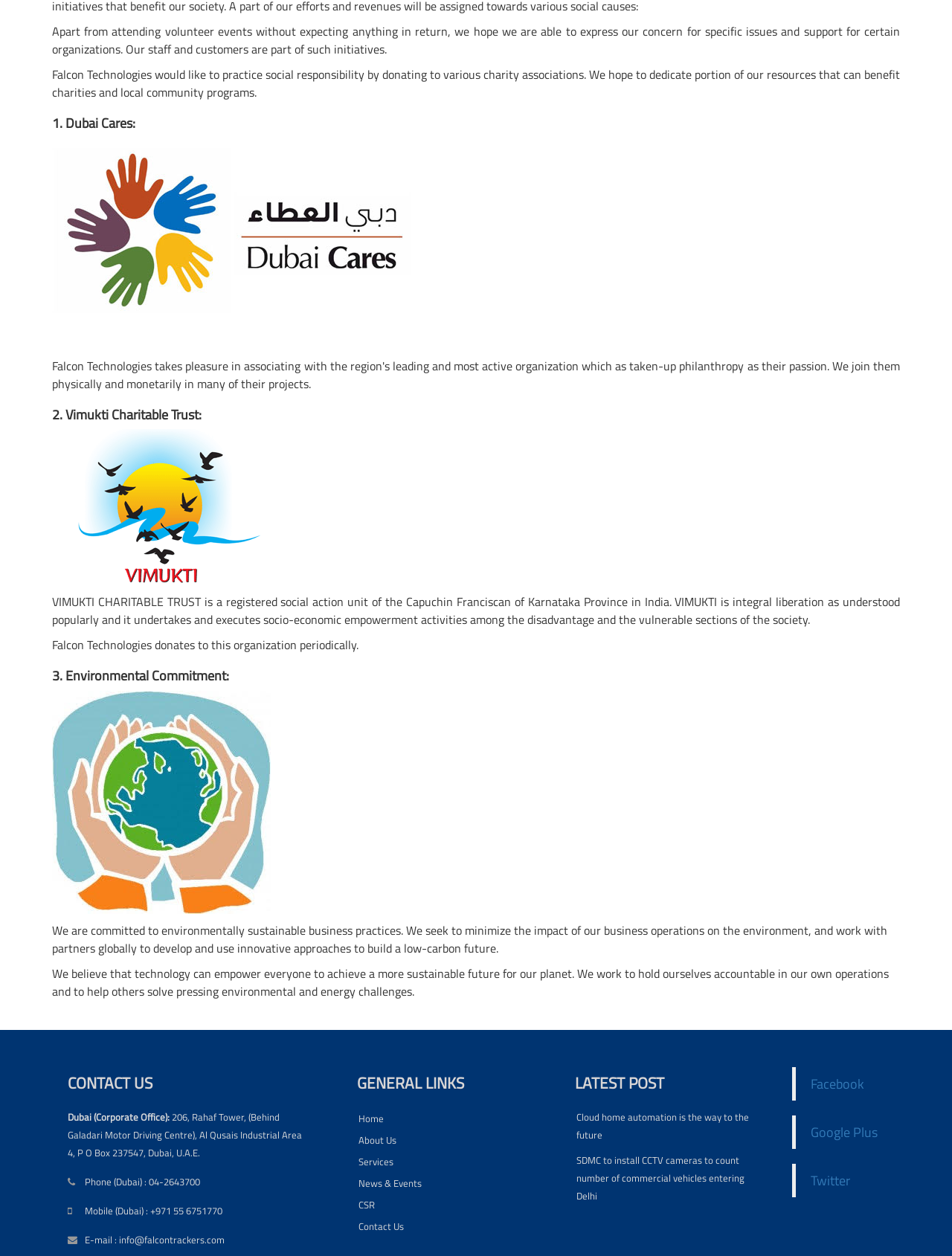Find the bounding box of the web element that fits this description: "title="dubaicares"".

[0.055, 0.176, 0.445, 0.19]